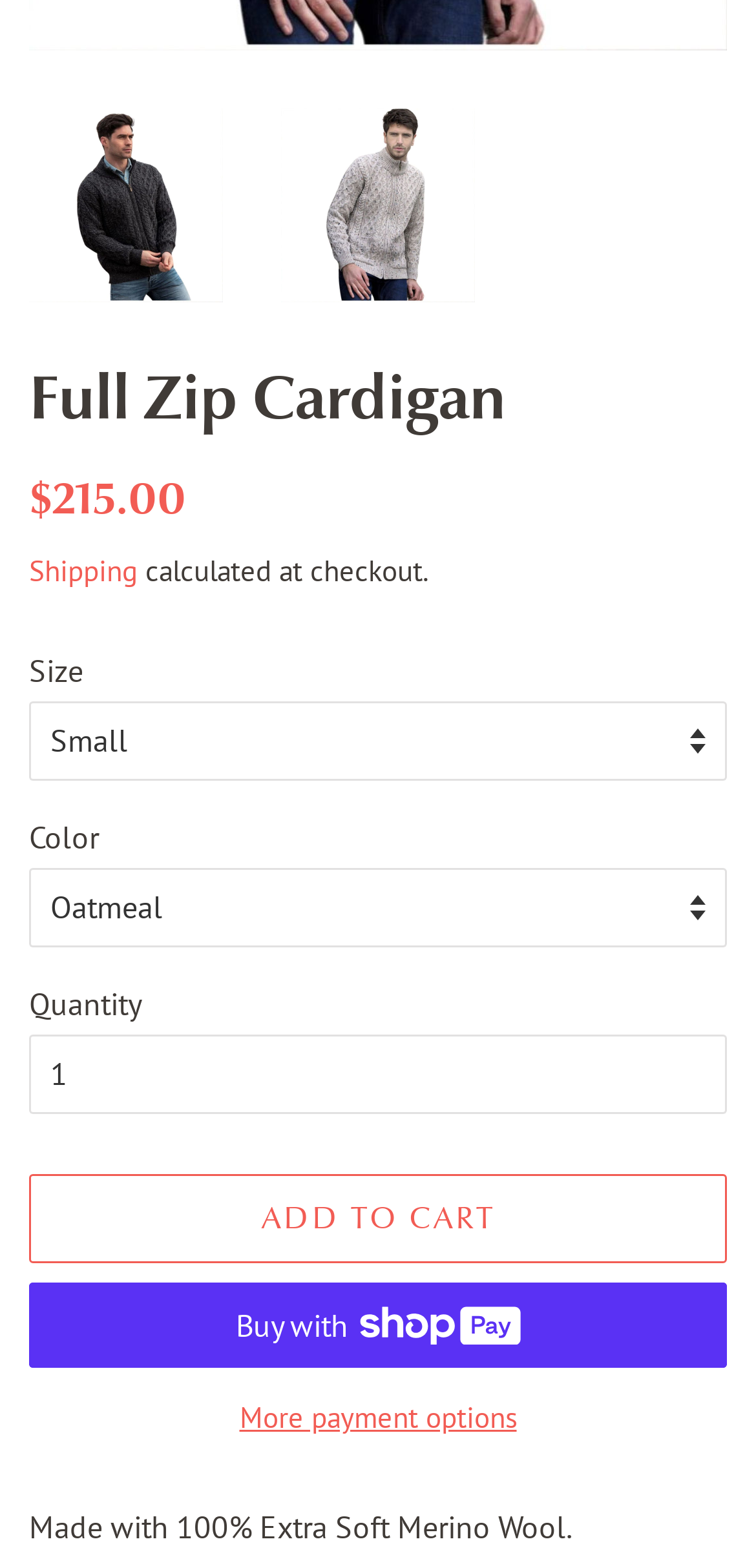Using the provided description Shipping, find the bounding box coordinates for the UI element. Provide the coordinates in (top-left x, top-left y, bottom-right x, bottom-right y) format, ensuring all values are between 0 and 1.

[0.038, 0.353, 0.182, 0.376]